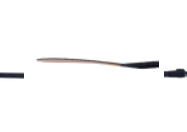Give a thorough description of the image, including any visible elements and their relationships.

This image showcases a close-up view of a paddle, specifically designed for stand-up paddleboarding (SUP). The paddle features a sleek design with a combination of carbon fiber and bamboo materials, which enhances both strength and weight efficiency. Its curved blade is optimized for effective strokes in water, ensuring smooth maneuverability. The paddle's lightweight structure emphasizes its portability, making it ideal for paddlers looking for both performance and convenience. This piece is part of a three-piece adjustable paddle set, allowing users to easily modify its length to suit individual paddling styles and preferences.